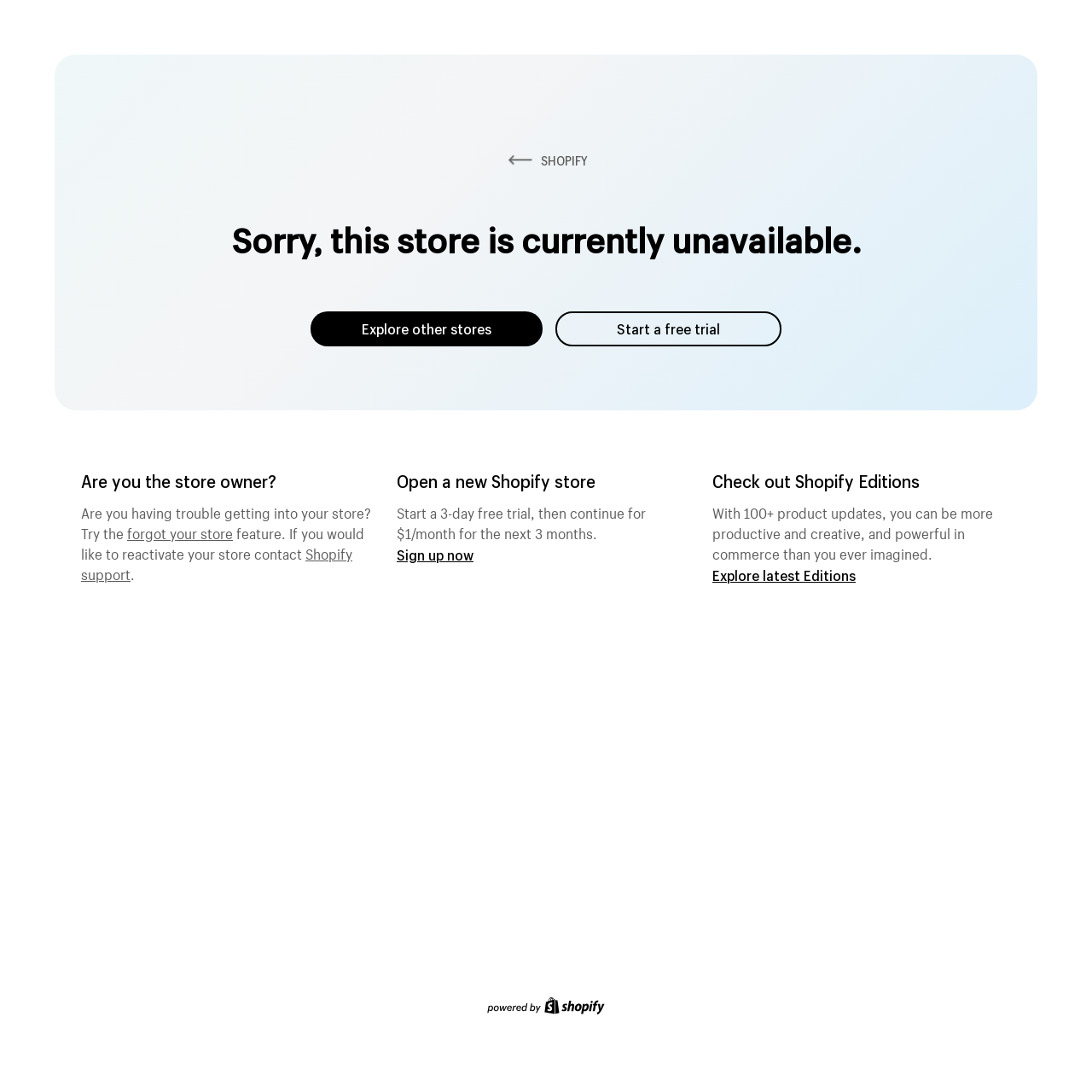What options are available for the store owner?
Based on the image, please offer an in-depth response to the question.

The store owner has two options: they can try to reactivate their store or contact Shopify support. This is indicated by the text 'Are you the store owner?' followed by the options to reactivate or contact support.